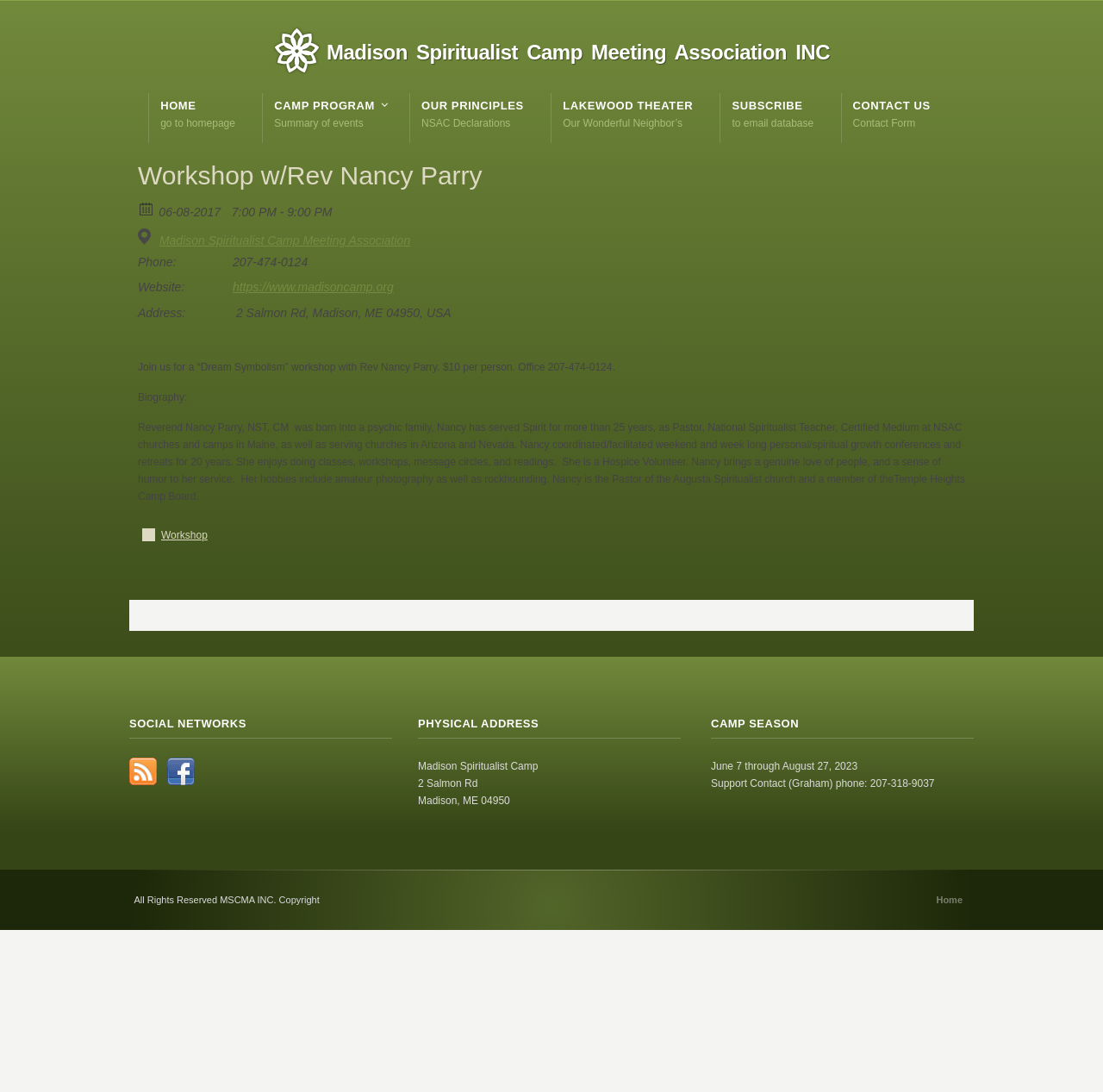Provide the bounding box coordinates for the area that should be clicked to complete the instruction: "Click the Save summary link button".

None